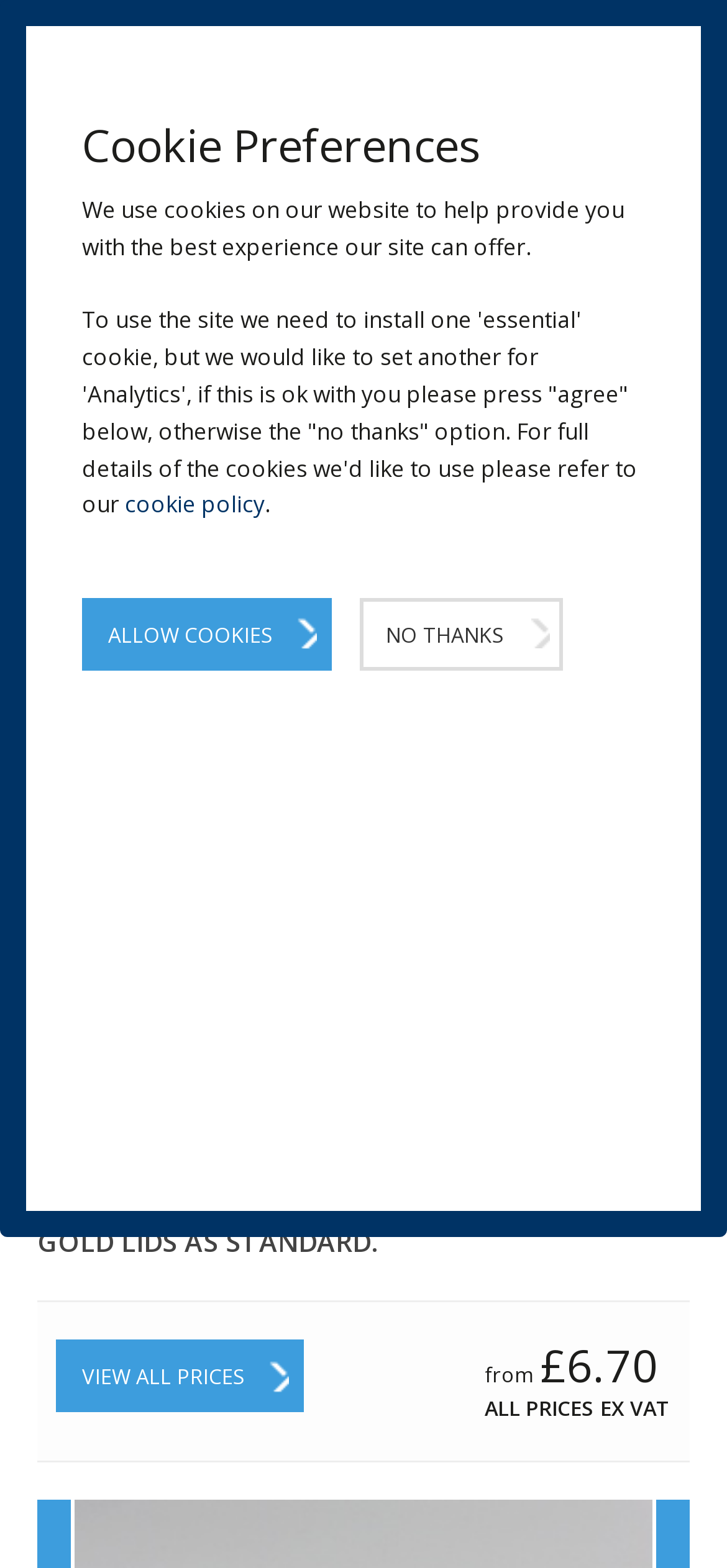Find the bounding box coordinates of the element you need to click on to perform this action: 'View cart'. The coordinates should be represented by four float values between 0 and 1, in the format [left, top, right, bottom].

[0.885, 0.01, 0.949, 0.039]